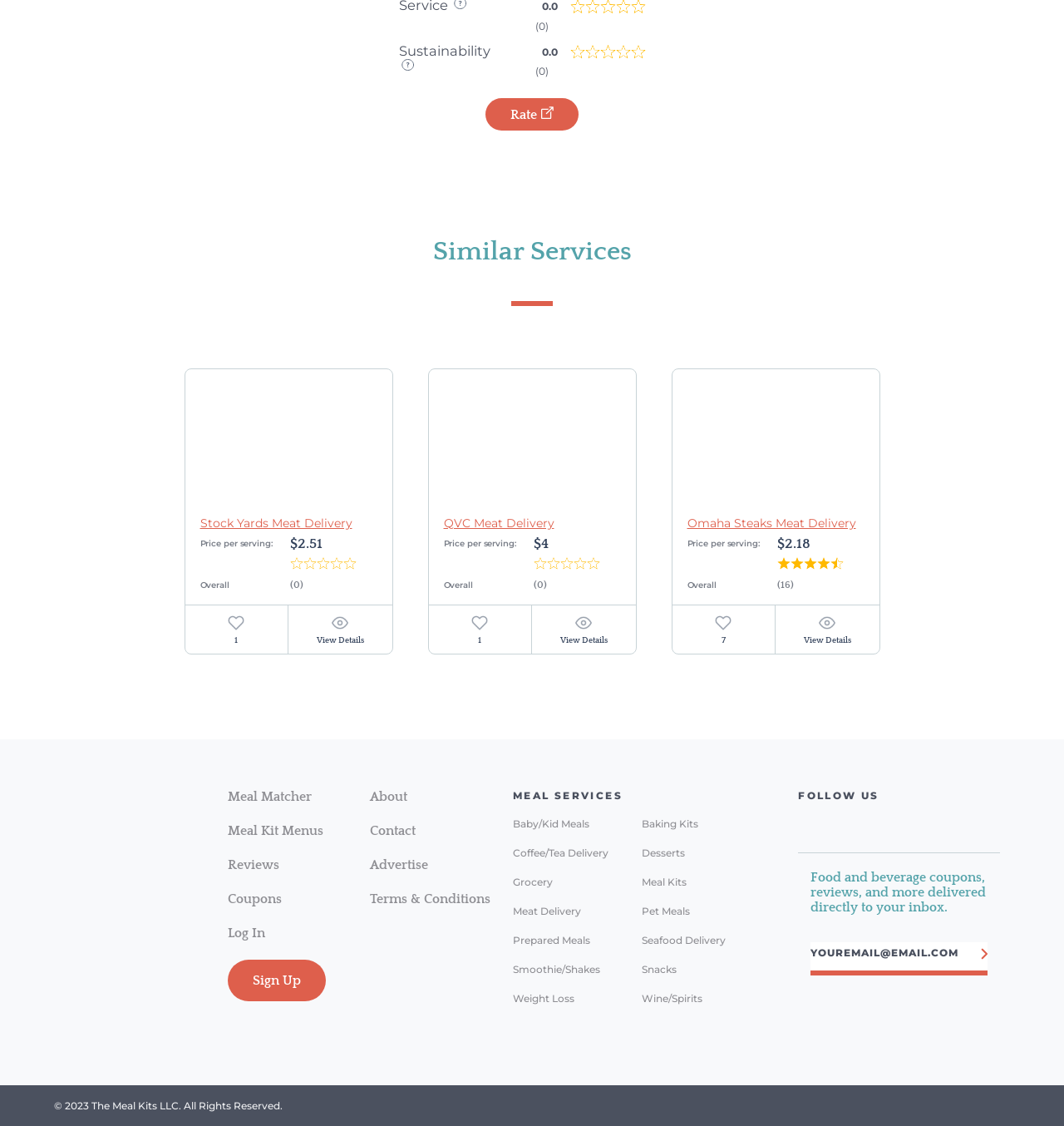Could you determine the bounding box coordinates of the clickable element to complete the instruction: "Read the 'Recent Posts'"? Provide the coordinates as four float numbers between 0 and 1, i.e., [left, top, right, bottom].

None